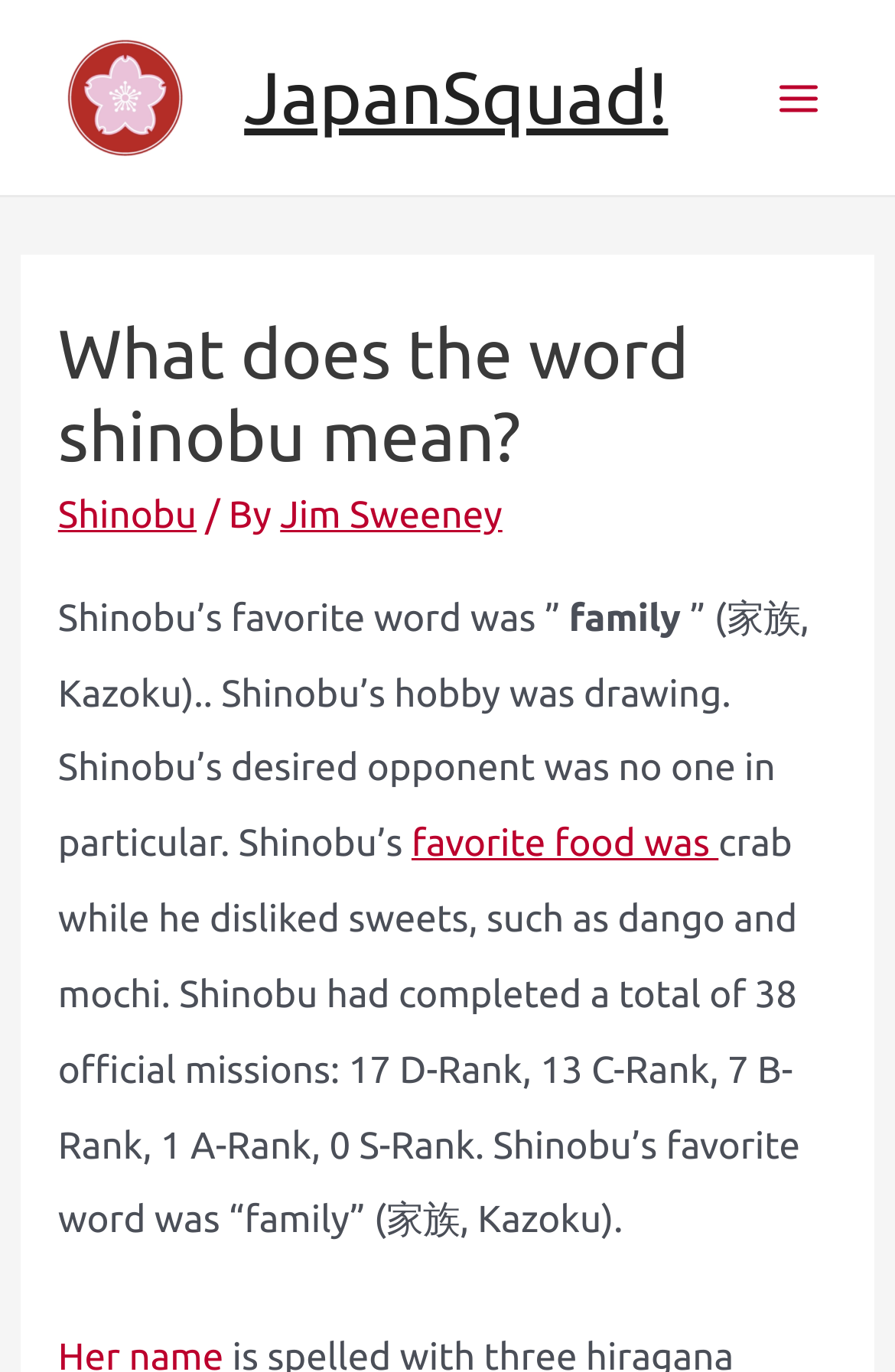How many official missions did Shinobu complete?
Provide a detailed answer to the question, using the image to inform your response.

I found this information in the paragraph that describes Shinobu's characteristics, where it says 'Shinobu had completed a total of 38 official missions...'.